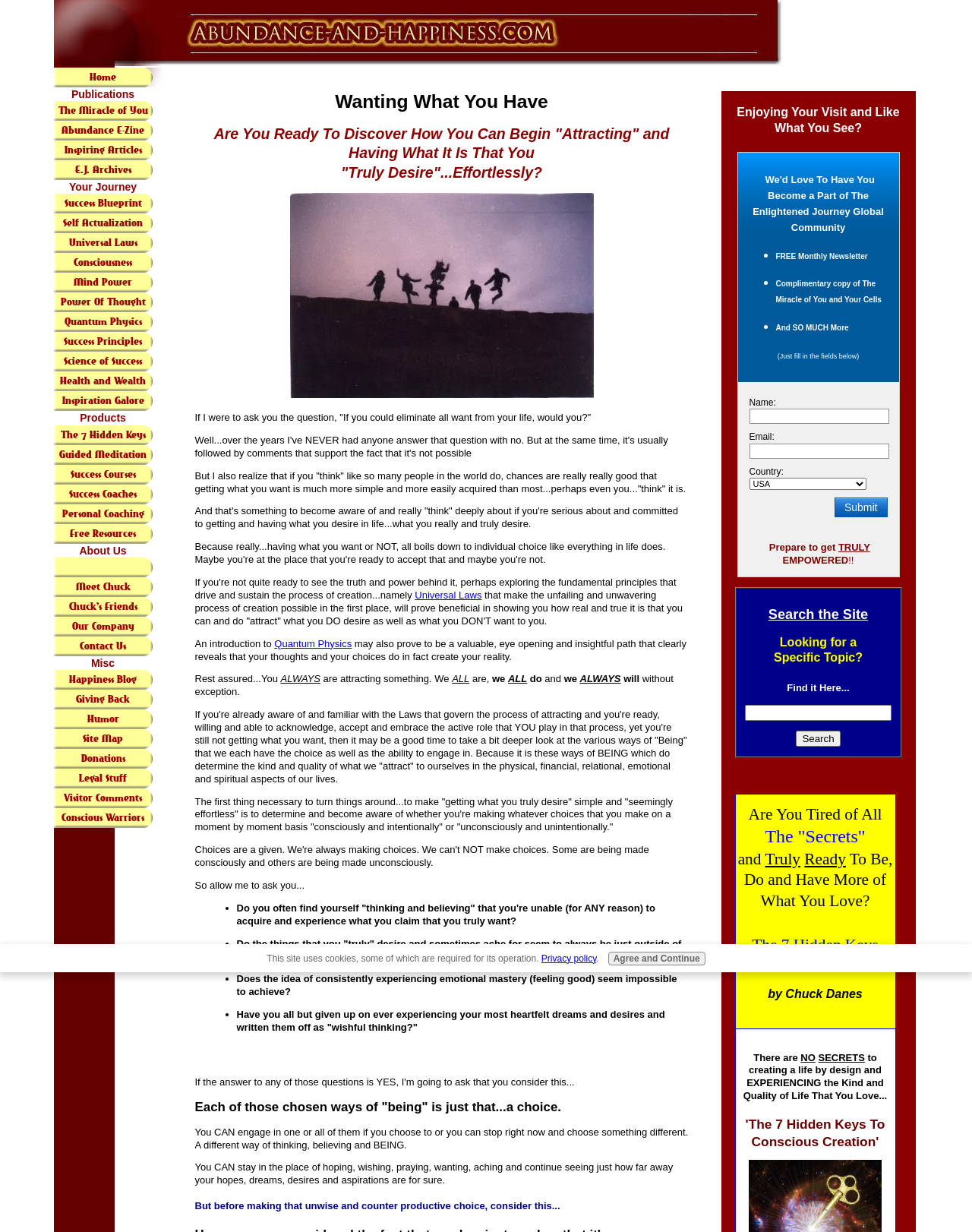Please provide a brief answer to the question using only one word or phrase: 
What is the relationship between one's thoughts and reality?

Thoughts create reality